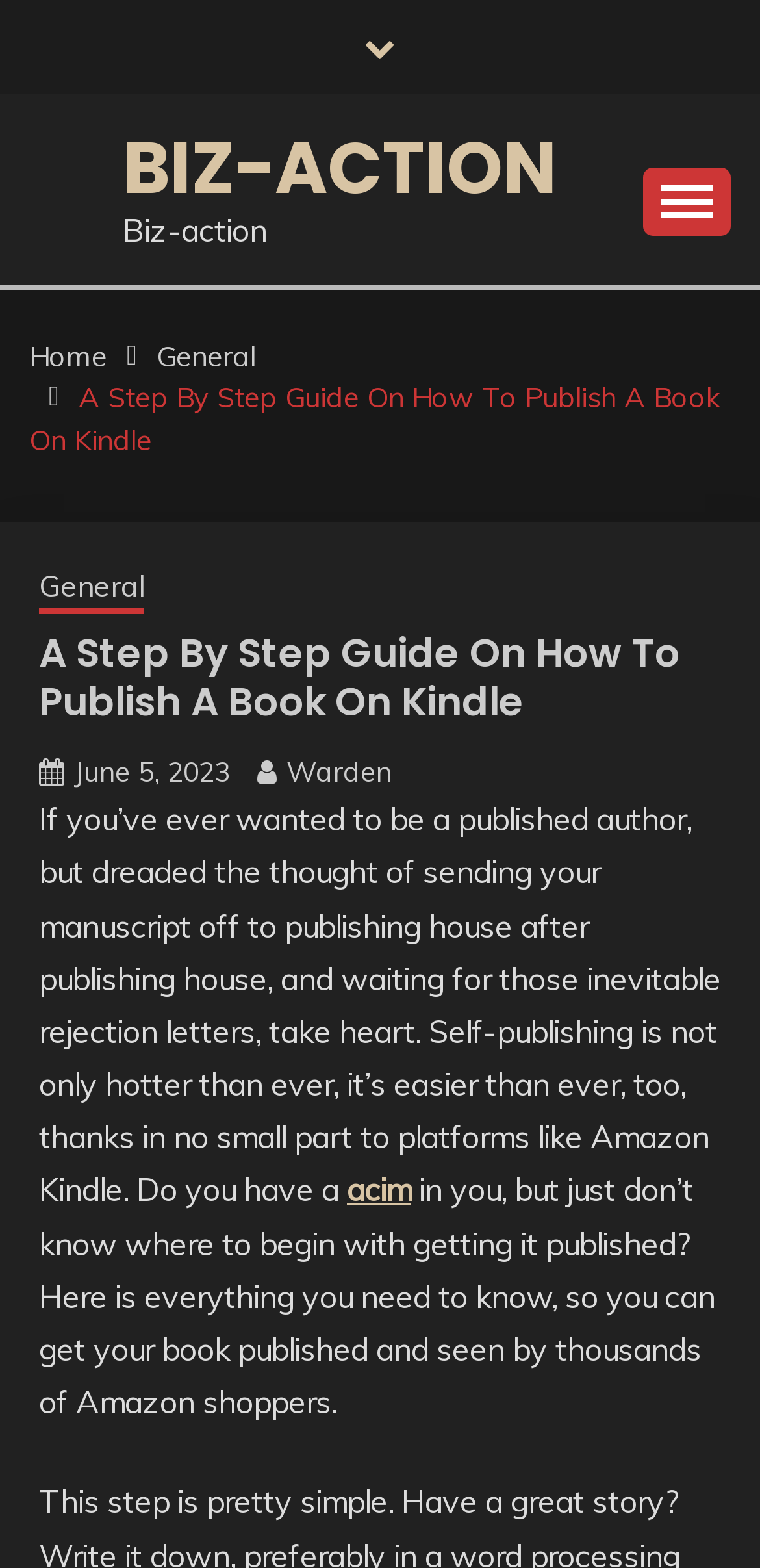Given the webpage screenshot and the description, determine the bounding box coordinates (top-left x, top-left y, bottom-right x, bottom-right y) that define the location of the UI element matching this description: June 5, 2023June 5, 2023

[0.097, 0.481, 0.303, 0.504]